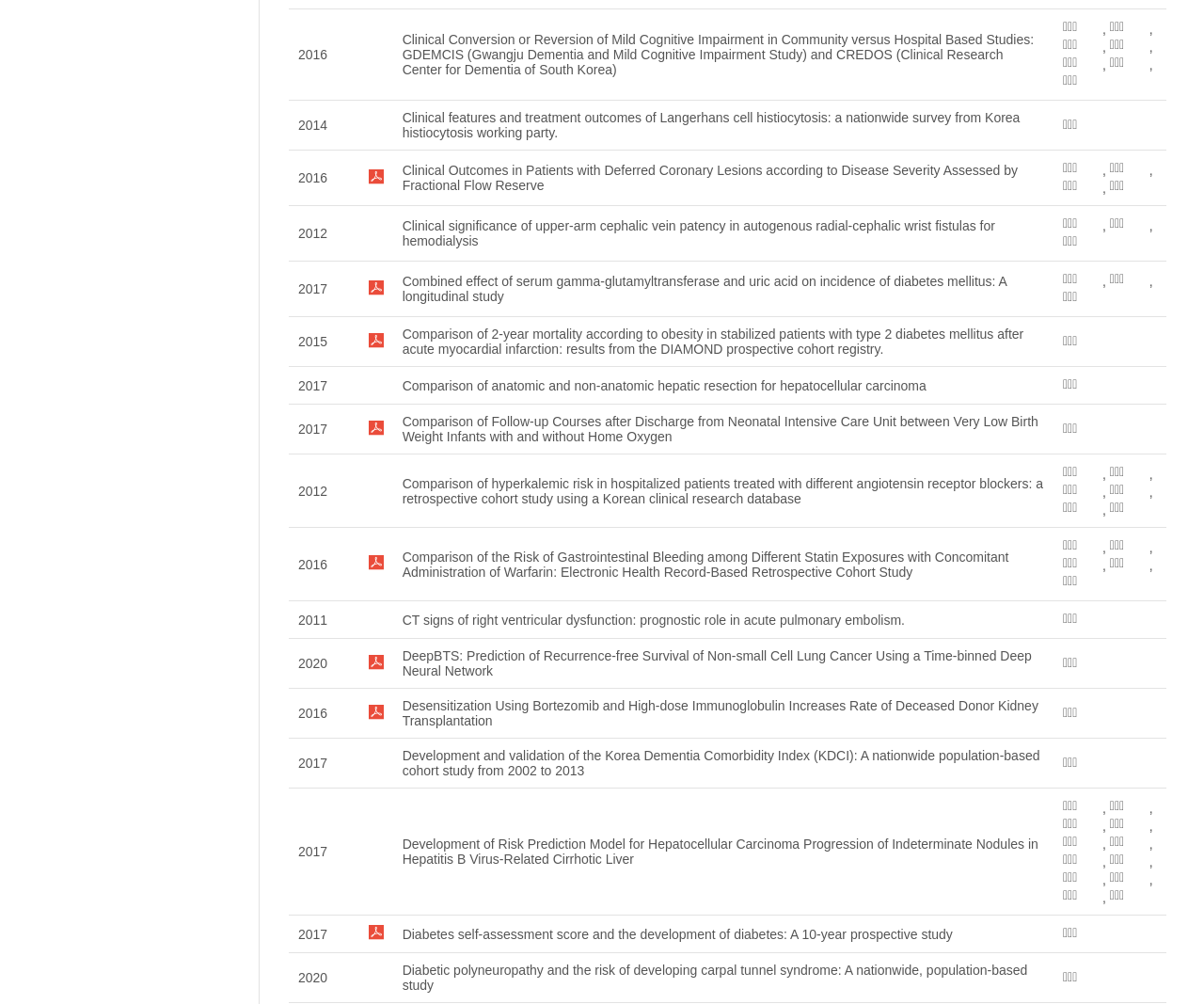Please specify the coordinates of the bounding box for the element that should be clicked to carry out this instruction: "View article 'Clinical features and treatment outcomes of Langerhans cell histiocytosis: a nationwide survey from Korea histiocytosis working party.'". The coordinates must be four float numbers between 0 and 1, formatted as [left, top, right, bottom].

[0.334, 0.11, 0.847, 0.14]